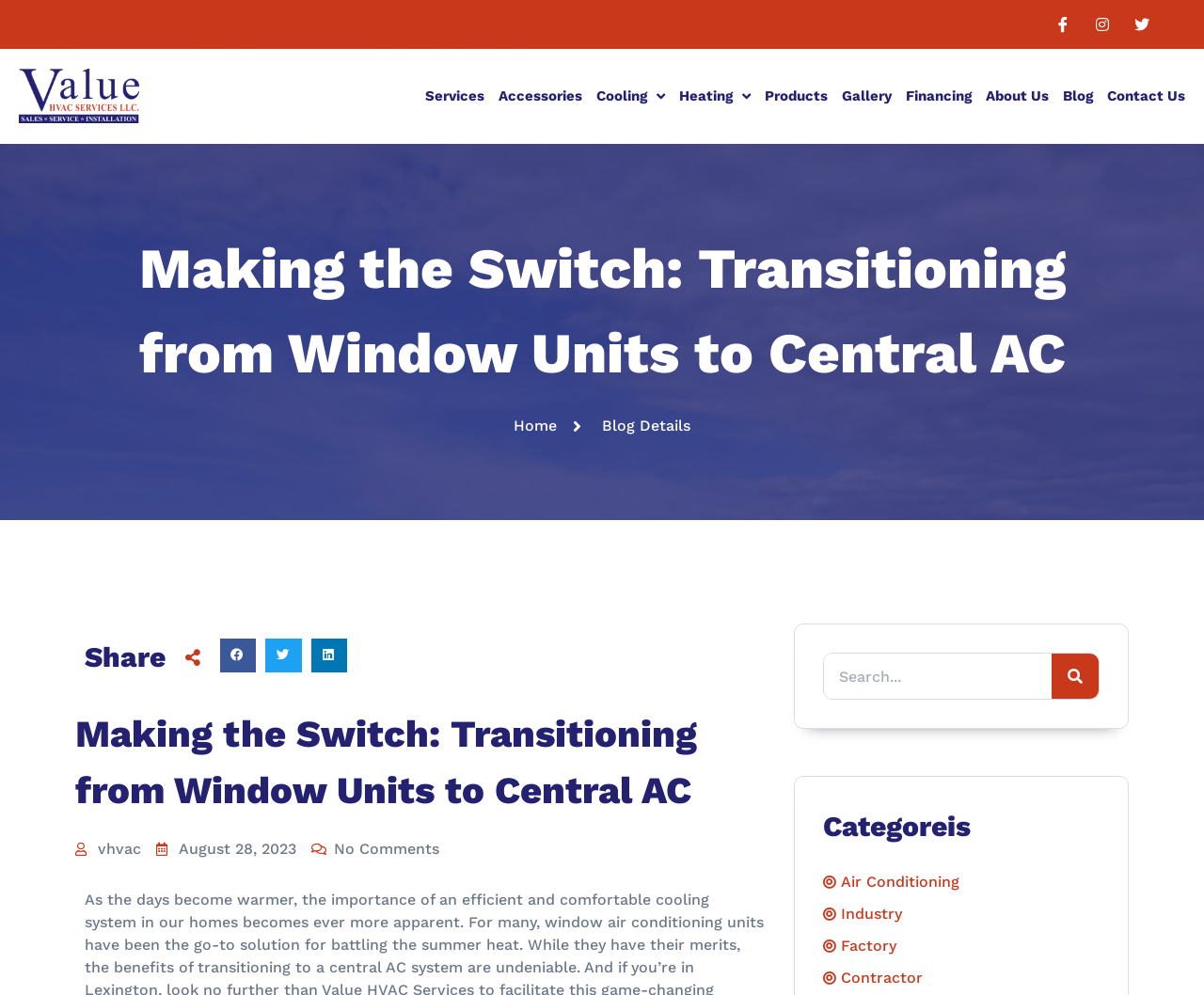Determine the bounding box coordinates of the section to be clicked to follow the instruction: "Share on Twitter". The coordinates should be given as four float numbers between 0 and 1, formatted as [left, top, right, bottom].

[0.221, 0.642, 0.251, 0.676]